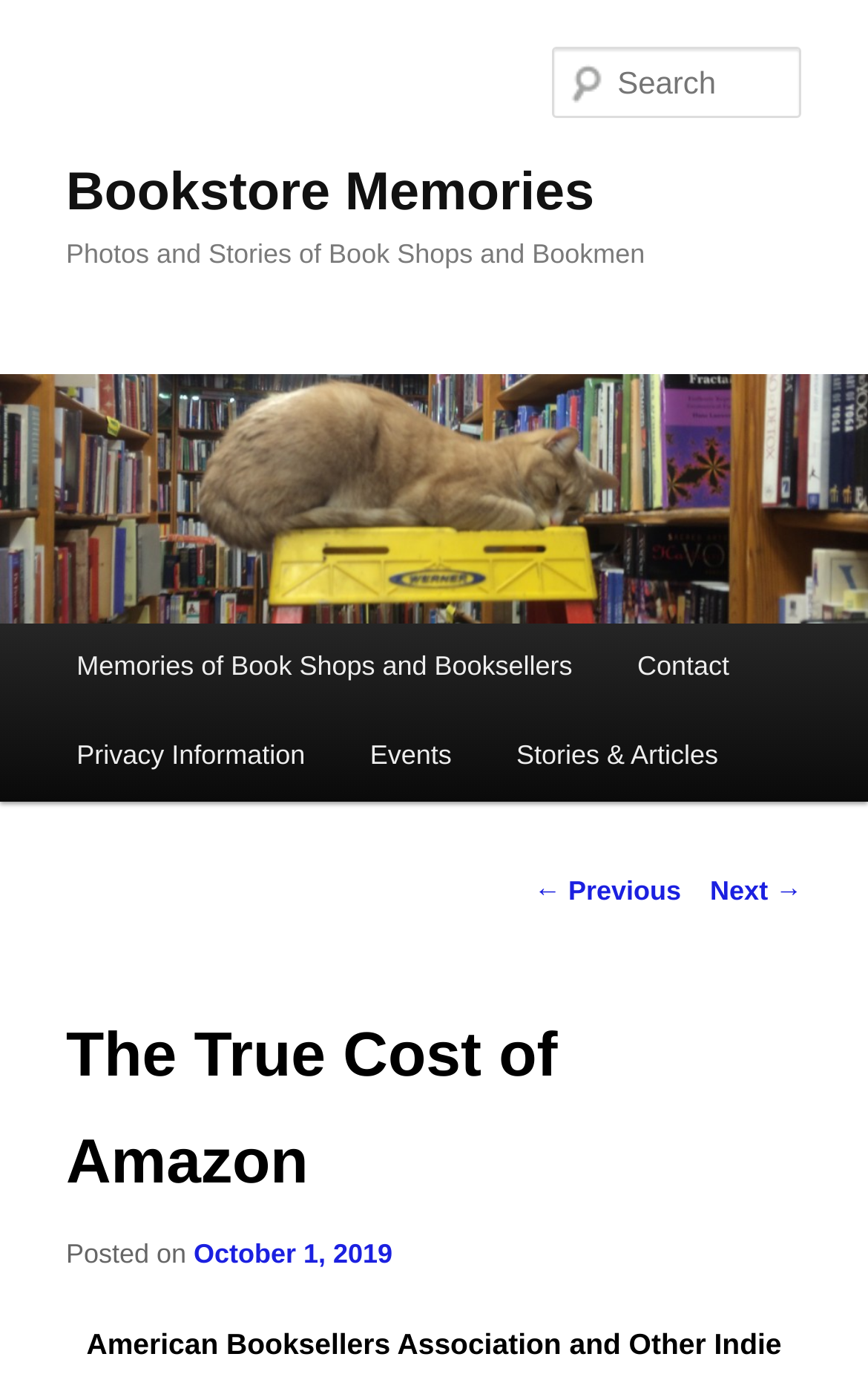Examine the image and give a thorough answer to the following question:
What is the purpose of the textbox?

The purpose of the textbox can be inferred from its location and label. The textbox is located at the top of the webpage with a bounding box of [0.637, 0.034, 0.924, 0.086] and has a label 'Search'. This suggests that the textbox is used for searching the website.